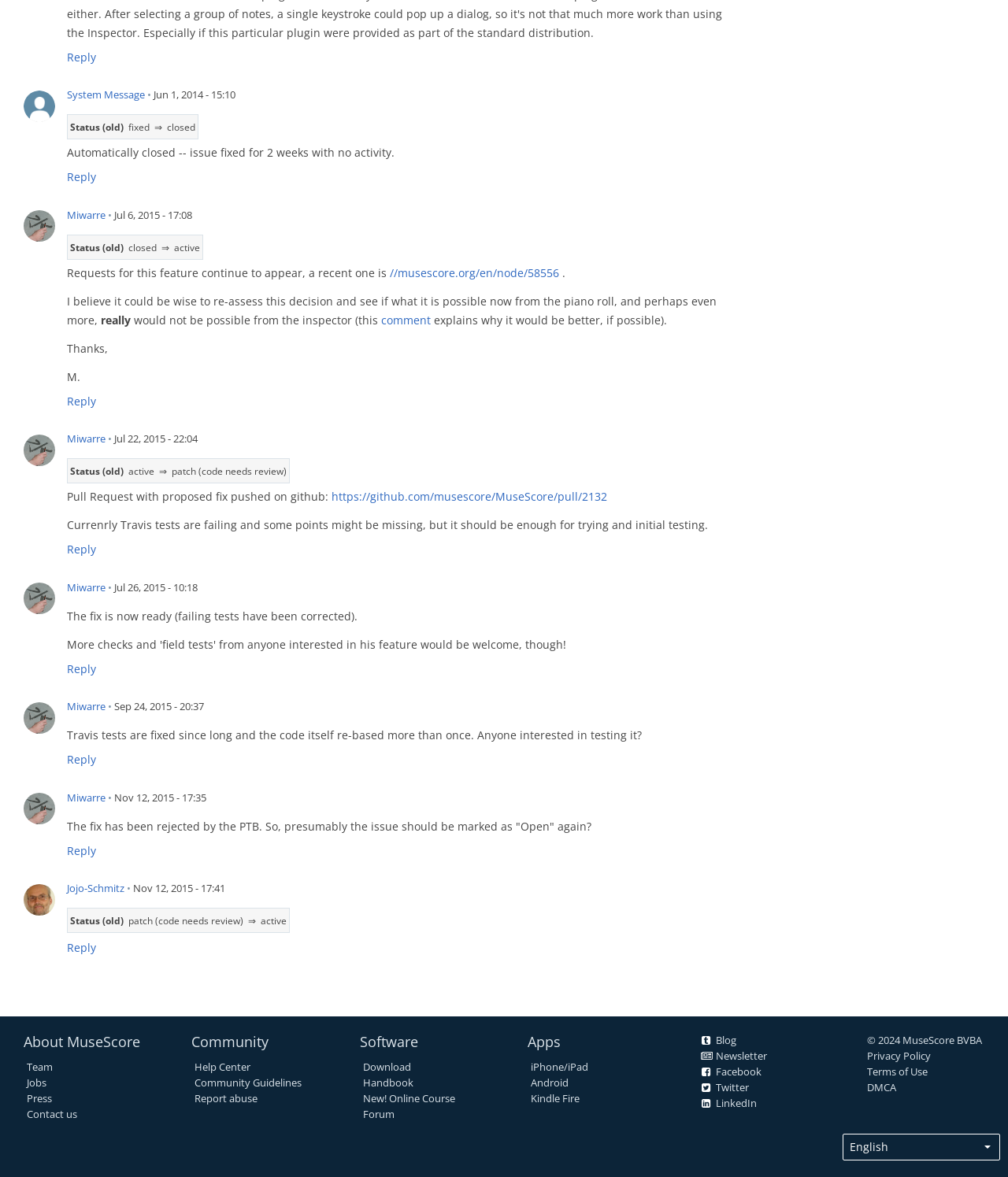What is the status of the issue mentioned in the first article?
Please ensure your answer is as detailed and informative as possible.

I looked at the first article element and found a table with a gridcell containing the text 'Status (old)' and another gridcell containing the text 'closed', which indicates the status of the issue mentioned in the article.